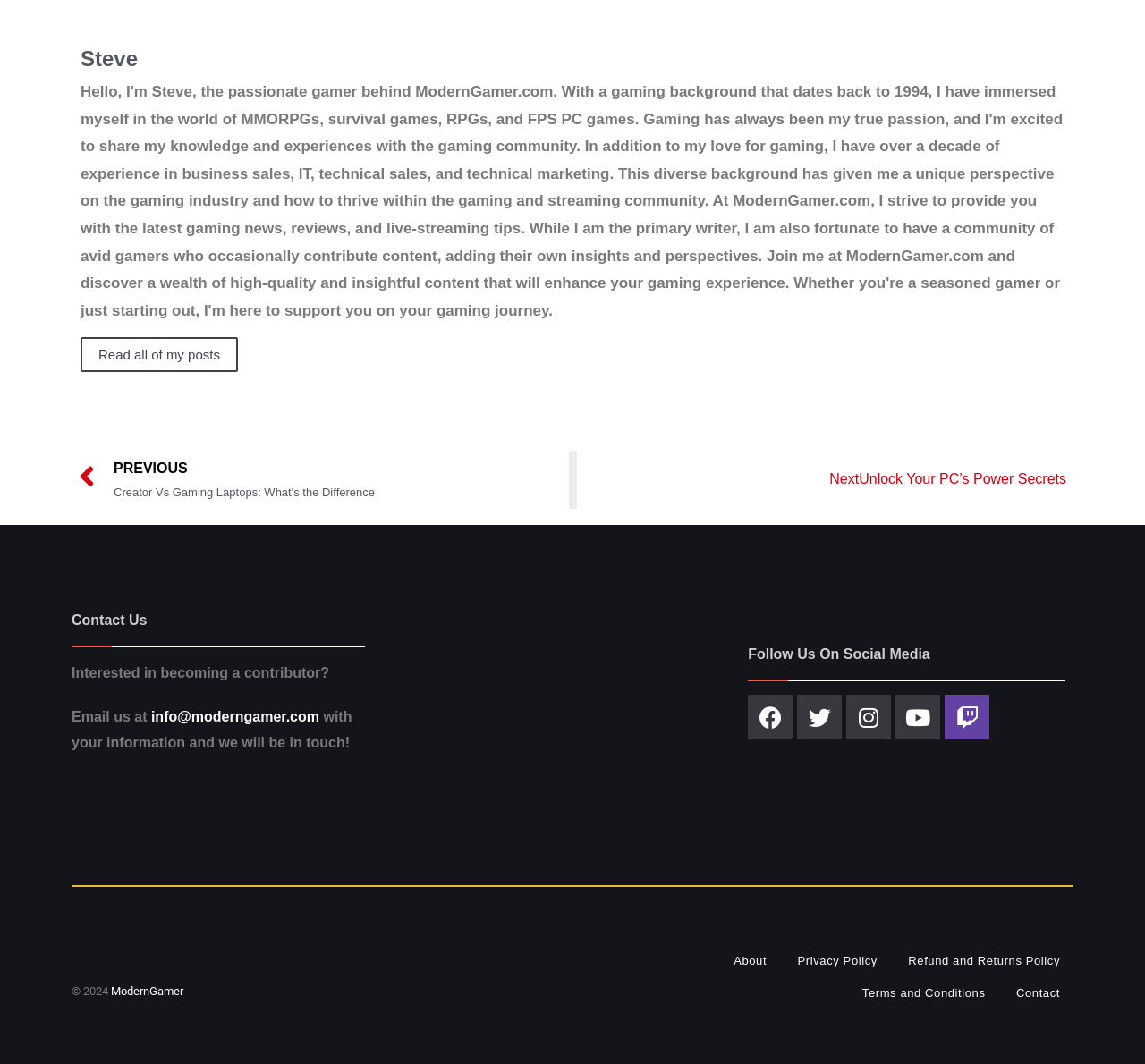Please provide a brief answer to the question using only one word or phrase: 
How many links are there in the footer?

5